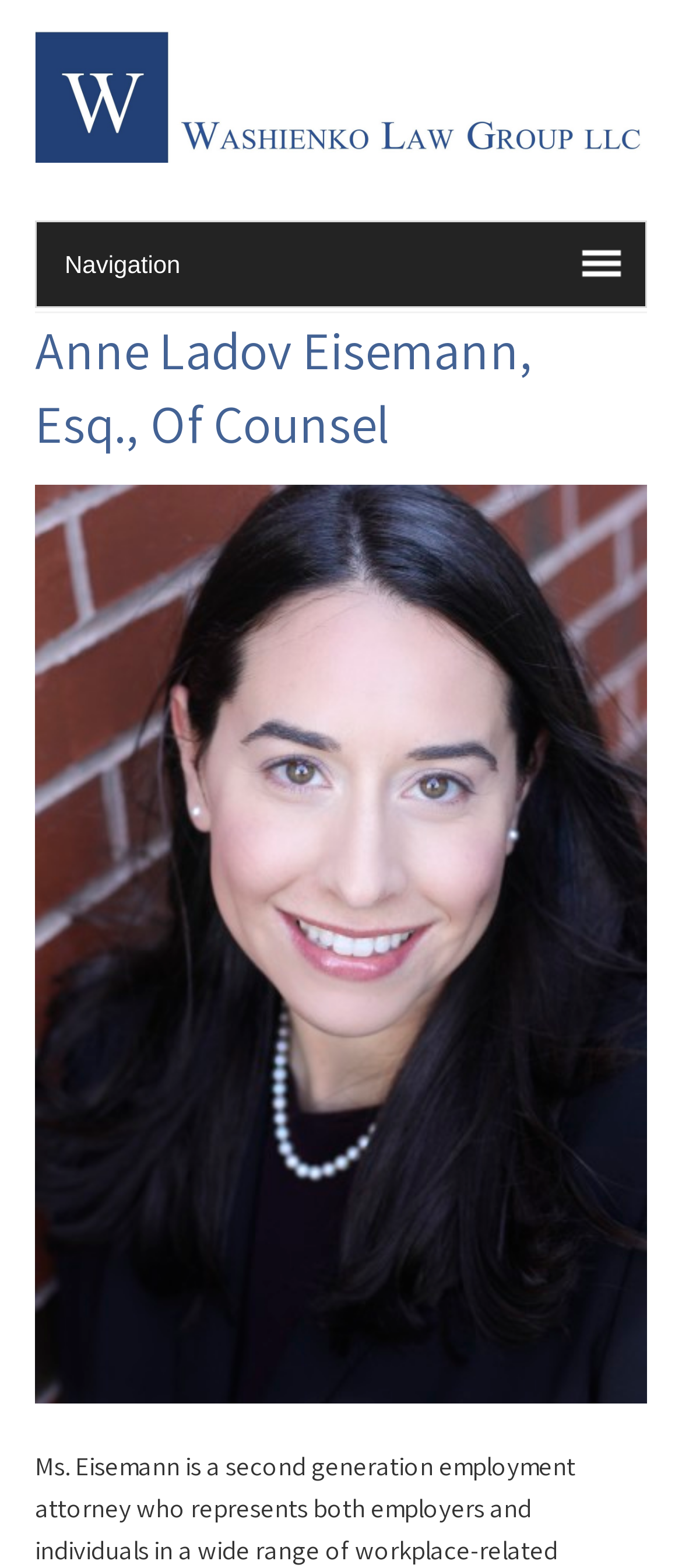Extract the primary header of the webpage and generate its text.

Anne Ladov Eisemann, Esq., Of Counsel